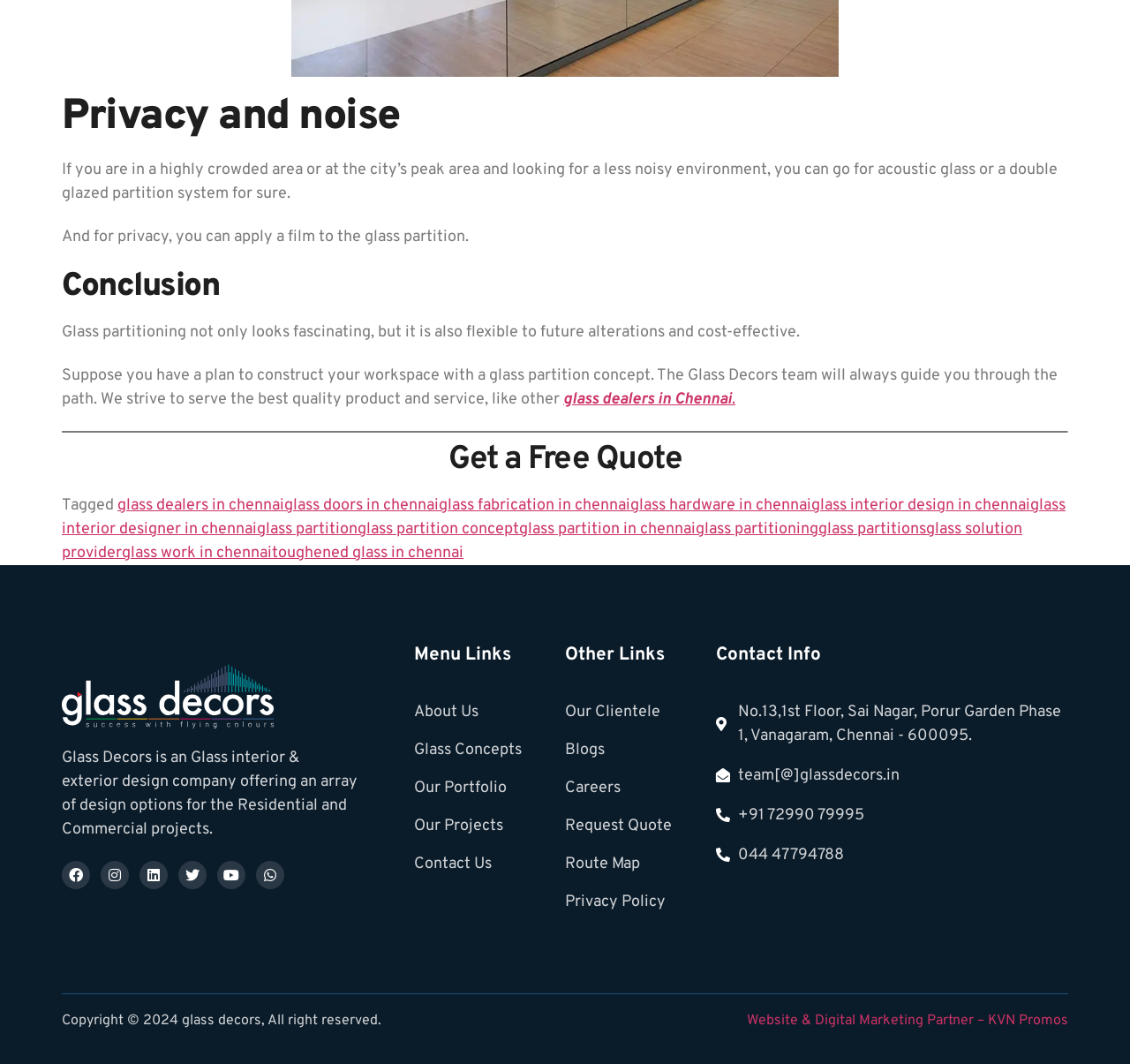Please identify the bounding box coordinates of the element I need to click to follow this instruction: "Contact through 'team@glassdecors.in'".

[0.633, 0.718, 0.945, 0.74]